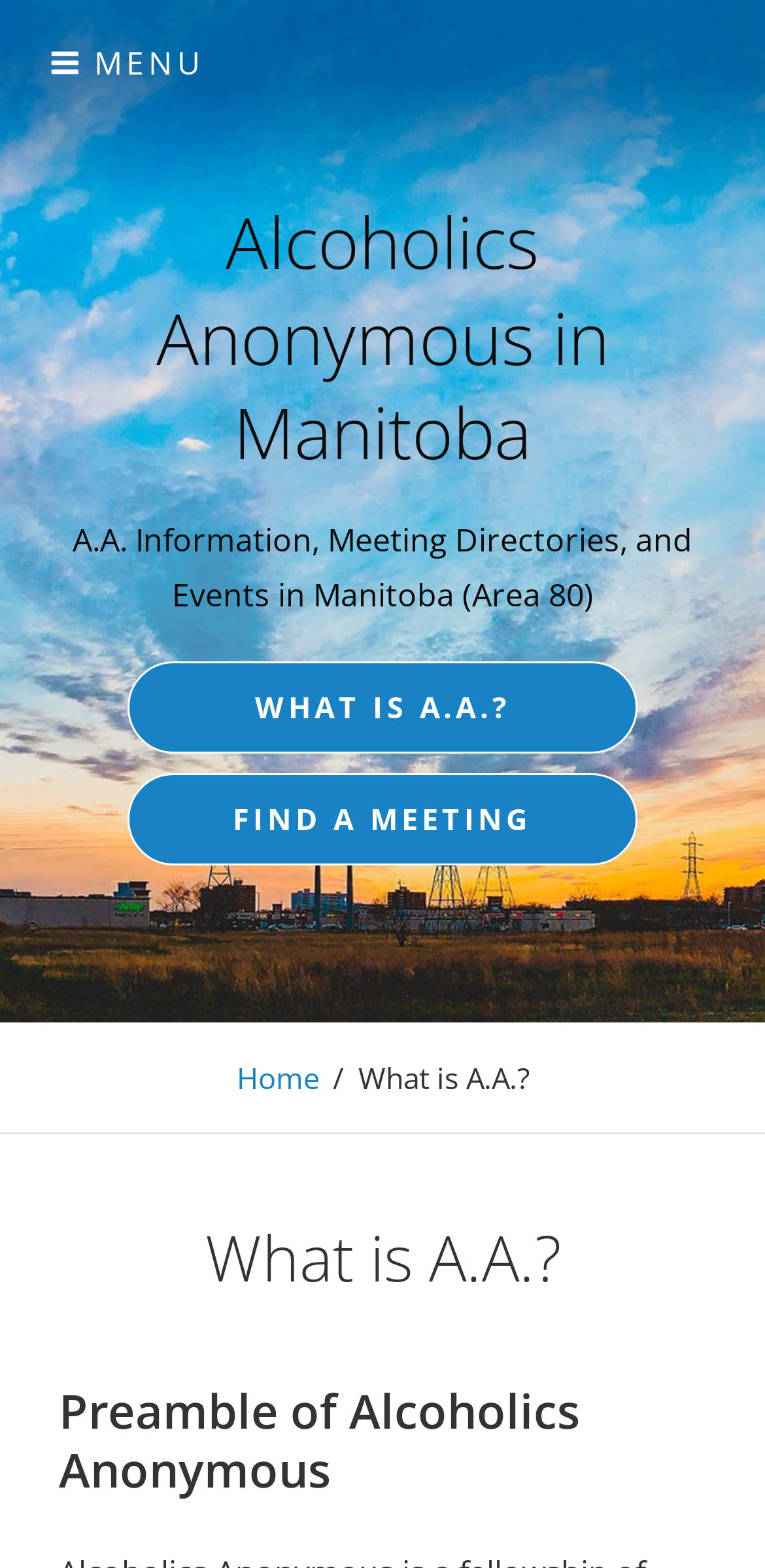Analyze and describe the webpage in a detailed narrative.

The webpage is about Alcoholics Anonymous in Manitoba, with a focus on providing information and resources. At the top left corner, there is a "MENU" button. Next to it, on the top center, is a link to "Alcoholics Anonymous in Manitoba". Below this link, there is a brief description of the webpage's content, stating "A.A. Information, Meeting Directories, and Events in Manitoba (Area 80)".

On the left side of the page, there are three main links: "WHAT IS A.A.?", "FIND A MEETING", and "Home". Each of these links has a corresponding button with the same text. The "WHAT IS A.A.?" link is located above the "FIND A MEETING" link.

On the bottom half of the page, there is a section dedicated to the topic "What is A.A.?". This section is divided into two parts: a heading "What is A.A.?" and a subheading "Preamble of Alcoholics Anonymous".